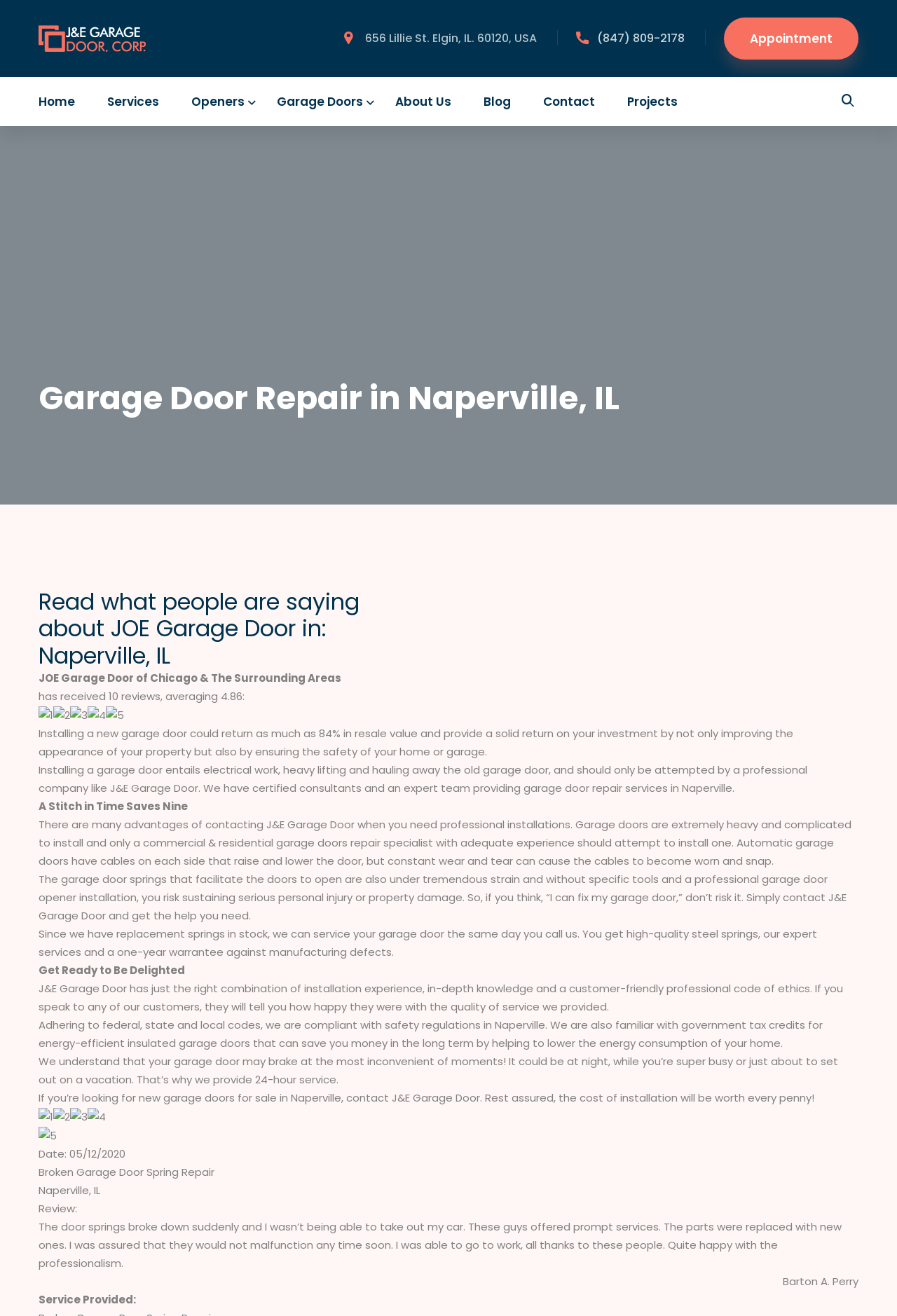Generate a detailed explanation of the webpage's features and information.

This webpage is about a garage door repair service in Naperville, Illinois. At the top left corner, there is a logo and a figure, accompanied by the company's address and phone number. Below this, there is a navigation menu with links to different sections of the website, including Home, Services, Openers, Garage Doors, About Us, Blog, Contact, and Projects.

The main content of the webpage is divided into several sections. The first section has a heading "Garage Door Repair in Naperville, IL" and features a review from a customer, along with a rating of 4.86 out of 5 stars. Below this, there is a paragraph of text discussing the benefits of installing a new garage door, including increased resale value and improved safety.

The next section has a heading "Read what people are saying about JOE Garage Door in: Naperville, IL" and features a series of images representing good reviews. Below this, there is a paragraph of text discussing the importance of hiring a professional to install a garage door, as it can be dangerous and complicated.

The following sections discuss the advantages of contacting J&E Garage Door for professional installations, including the risk of personal injury or property damage if attempted by an amateur. The company's services are highlighted, including same-day service, high-quality steel springs, and a one-year warranty.

There is also a section that discusses the company's customer-friendly approach, compliance with safety regulations, and familiarity with government tax credits for energy-efficient insulated garage doors. Additionally, the company's 24-hour service is mentioned, as well as the availability of new garage doors for sale in Naperville.

The webpage also features a review from a customer, Barton A. Perry, who was happy with the prompt and professional service provided by the company. The review includes a rating of 5 out of 5 stars.